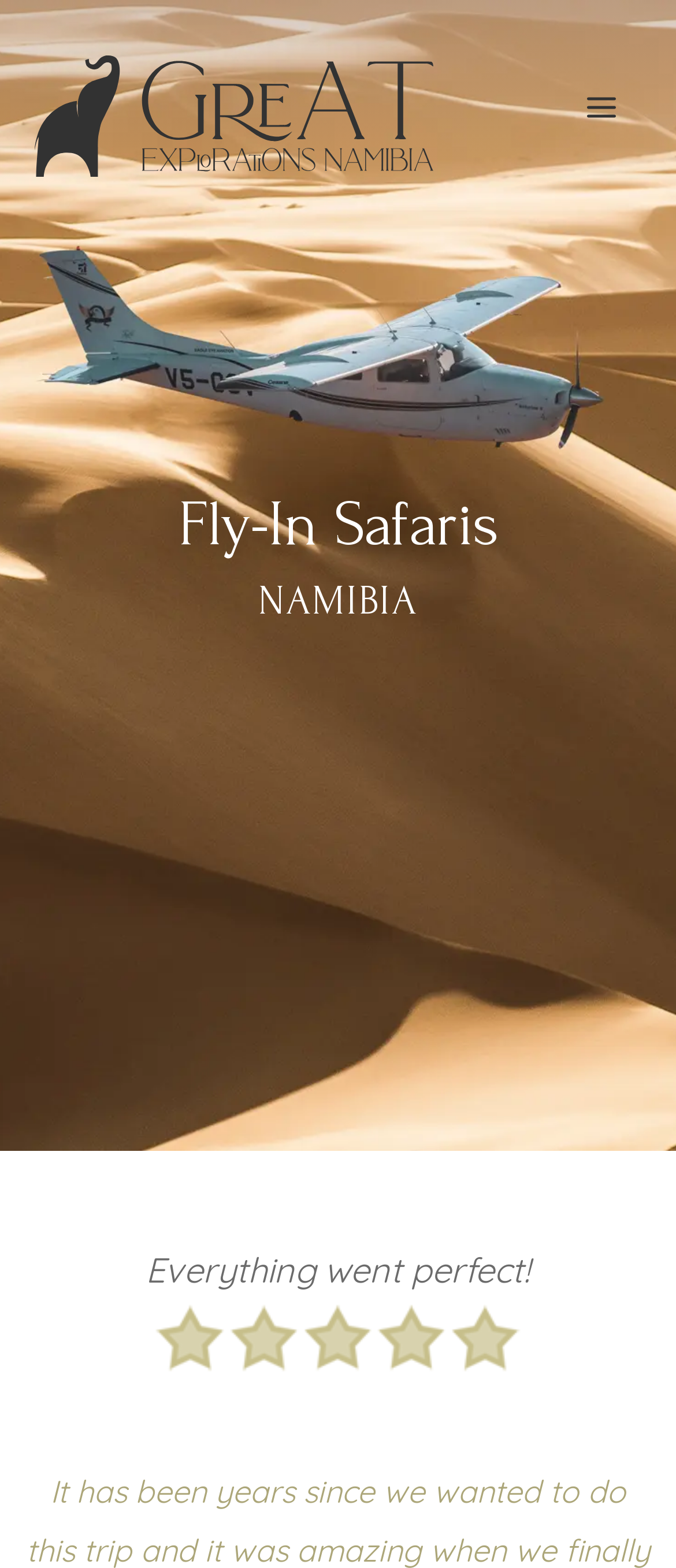Using the description: "alt="Great Explorations Namibia"", determine the UI element's bounding box coordinates. Ensure the coordinates are in the format of four float numbers between 0 and 1, i.e., [left, top, right, bottom].

[0.051, 0.059, 0.641, 0.084]